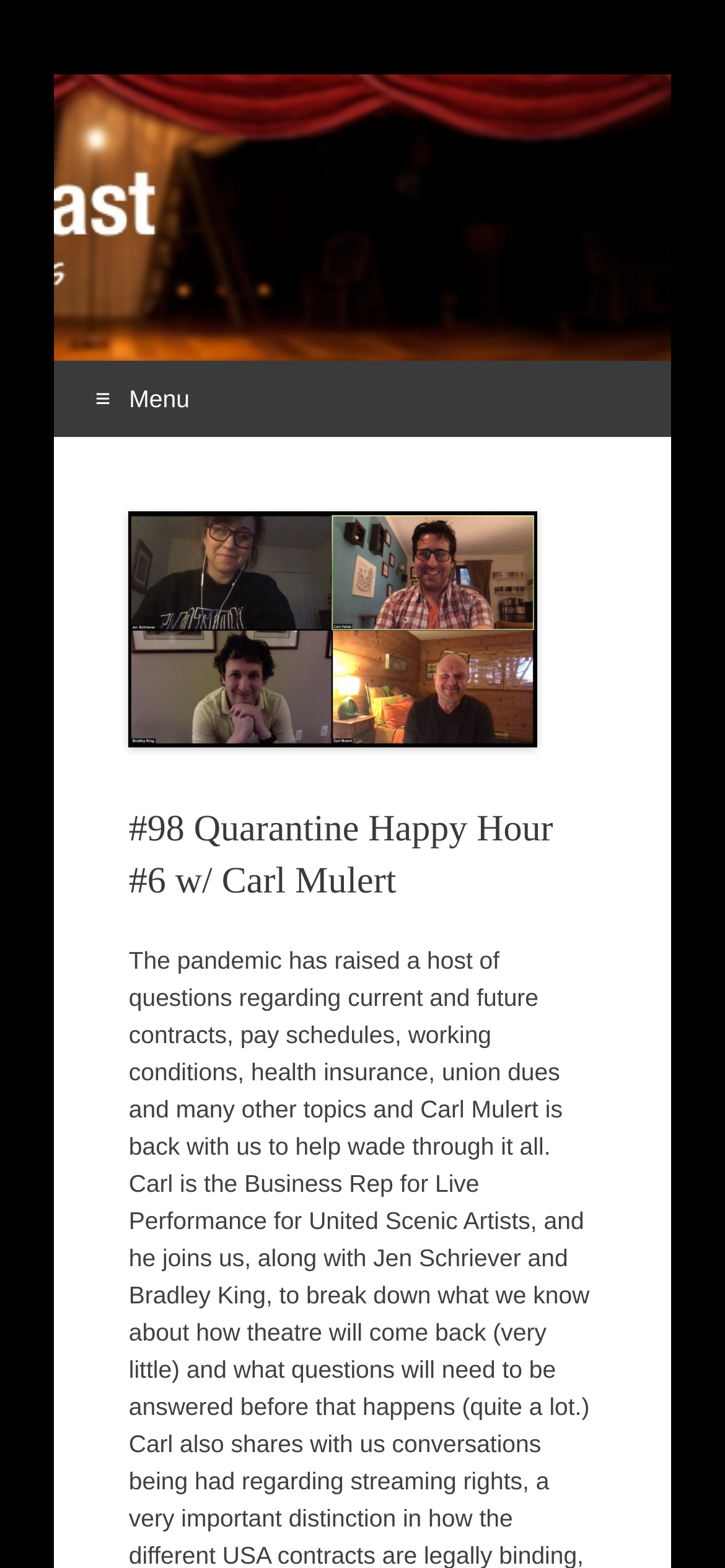Identify the bounding box for the UI element specified in this description: "Skip to content". The coordinates must be four float numbers between 0 and 1, formatted as [left, top, right, bottom].

[0.075, 0.279, 0.347, 0.326]